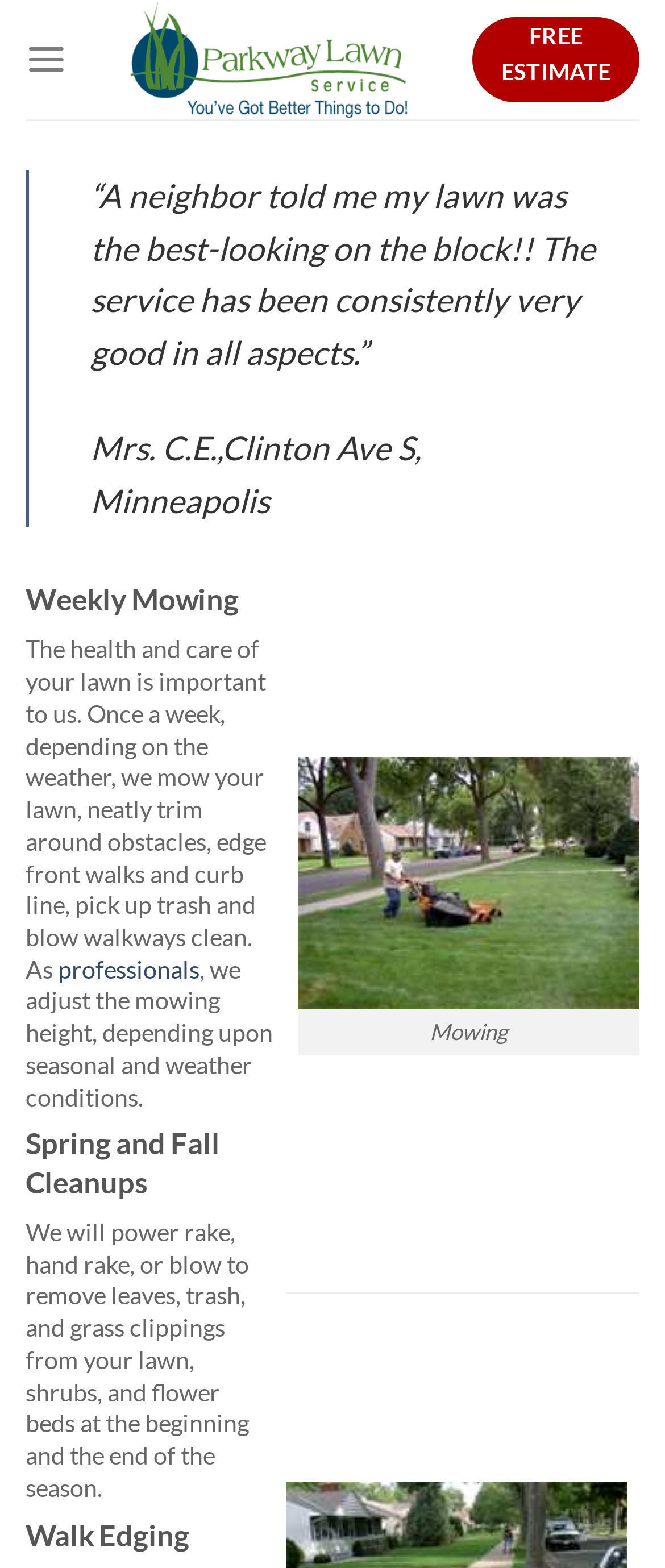Please answer the following question using a single word or phrase: 
What is shown in the figure?

Mowing